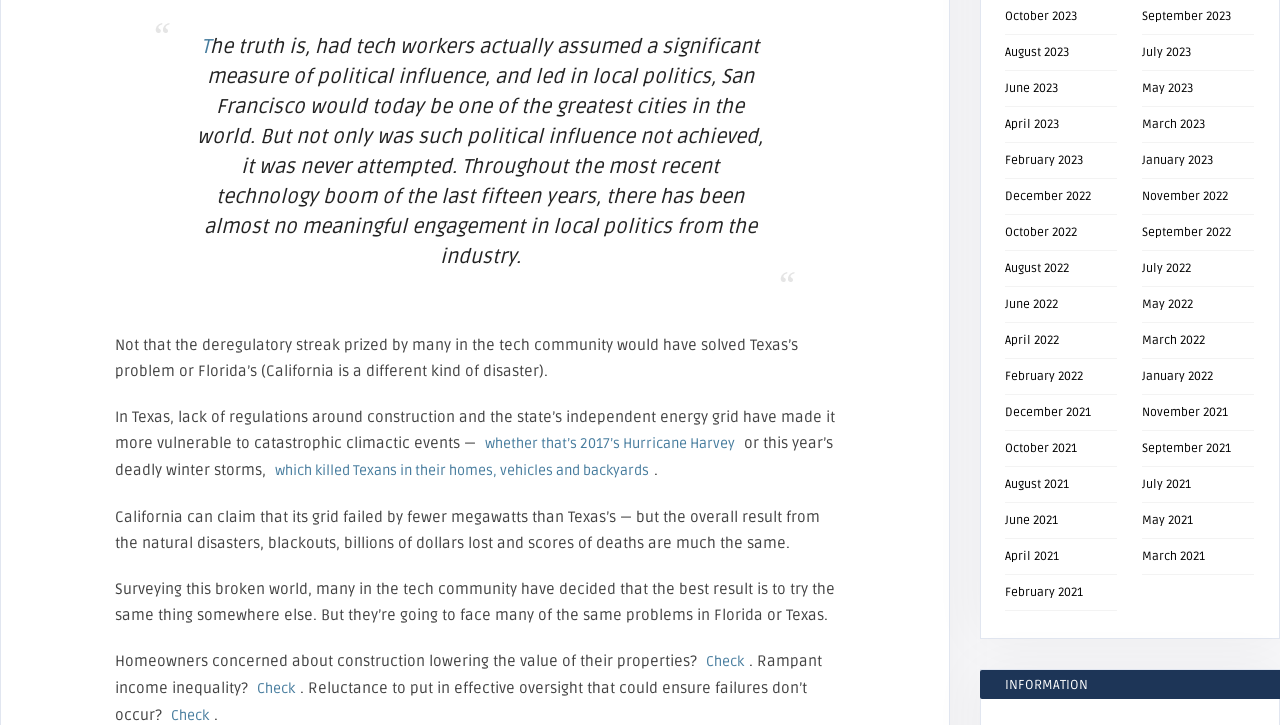Answer the following query with a single word or phrase:
What is the last section of the webpage labeled as?

INFORMATION